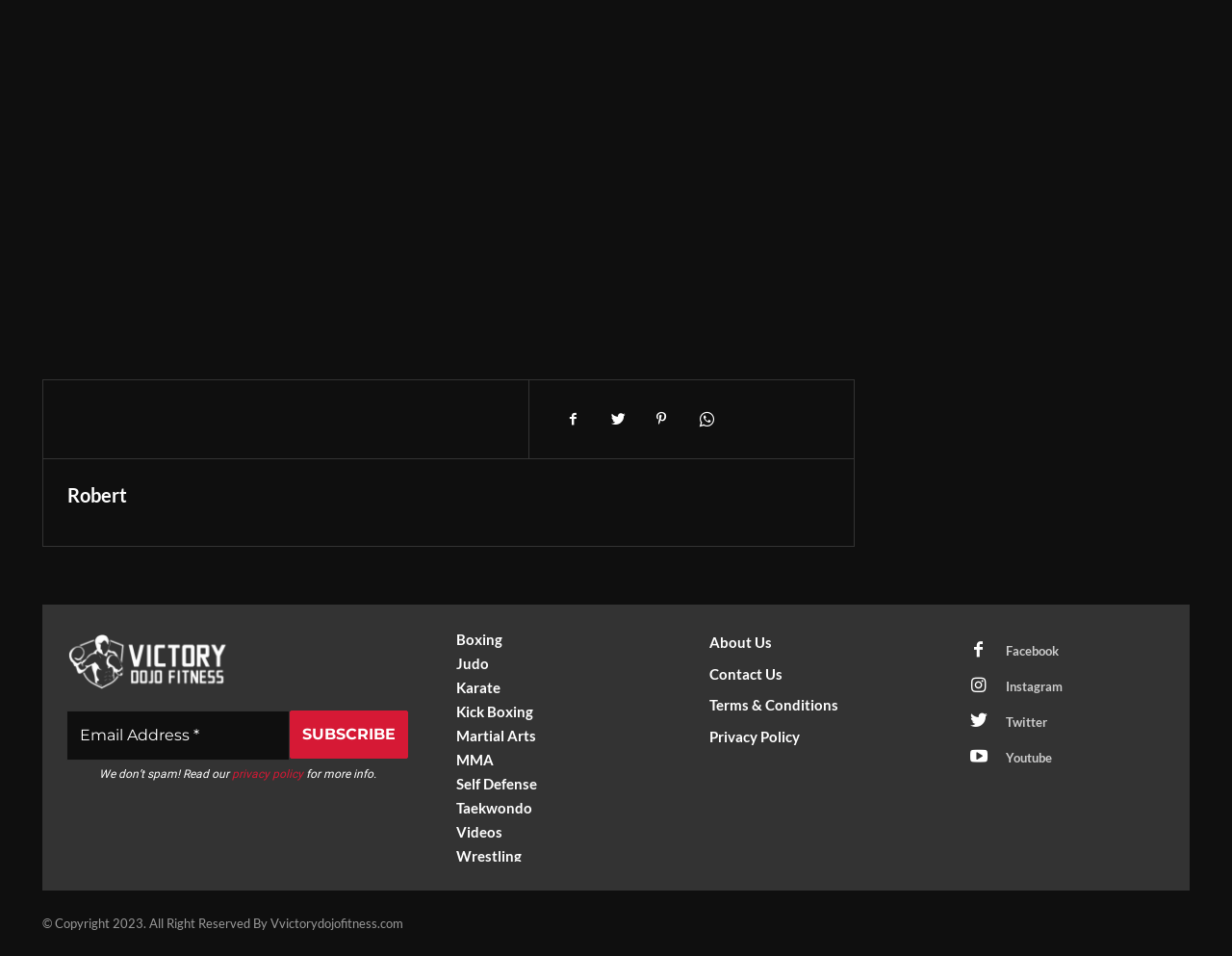Reply to the question below using a single word or brief phrase:
What social media platforms are linked?

Facebook, Instagram, Twitter, Youtube